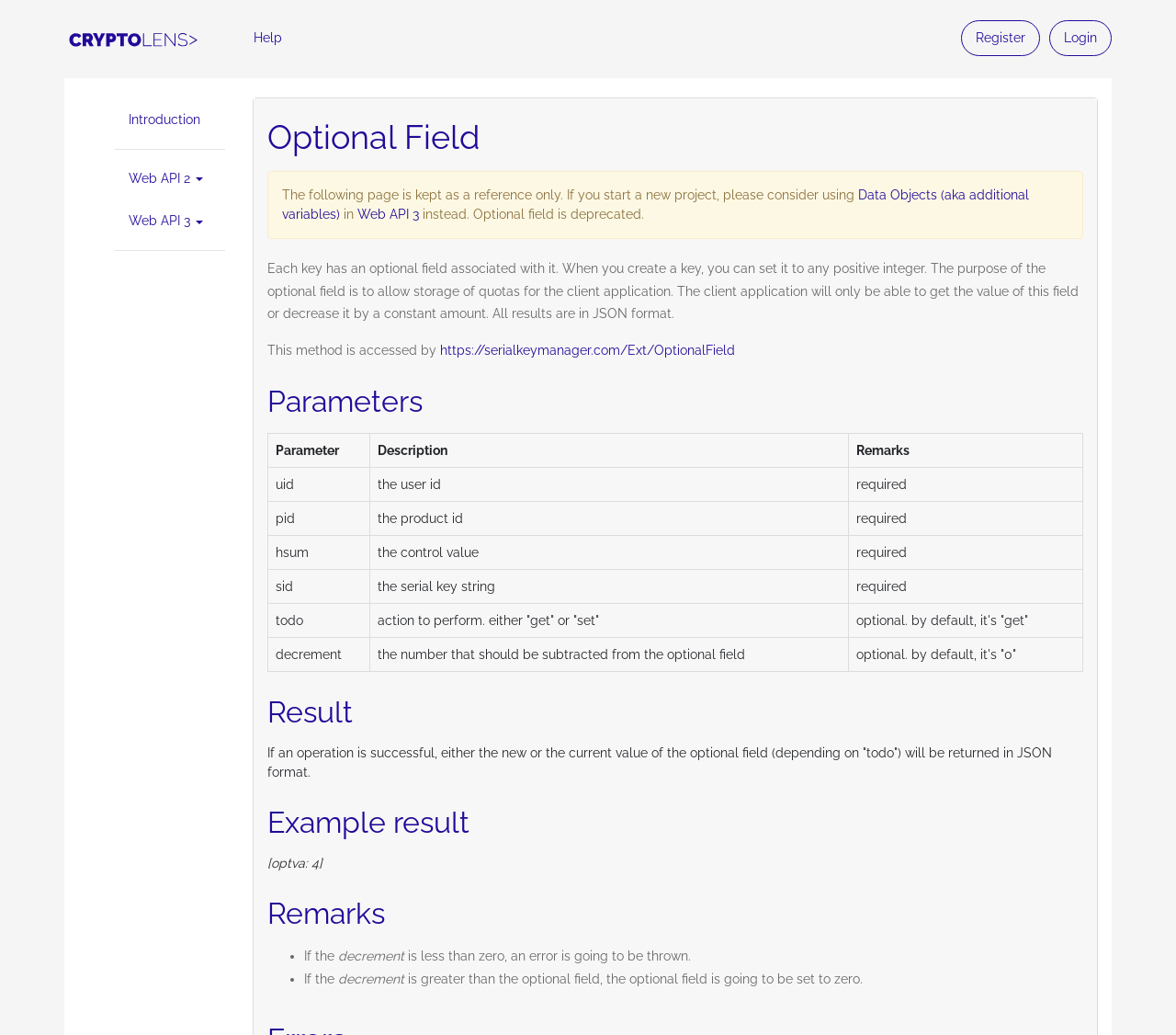What is the purpose of the optional field?
Provide a comprehensive and detailed answer to the question.

Based on the webpage content, the optional field is used to store quotas for the client application. It is associated with each key and can be set to any positive integer. The client application can only get the value of this field or decrease it by a constant amount.